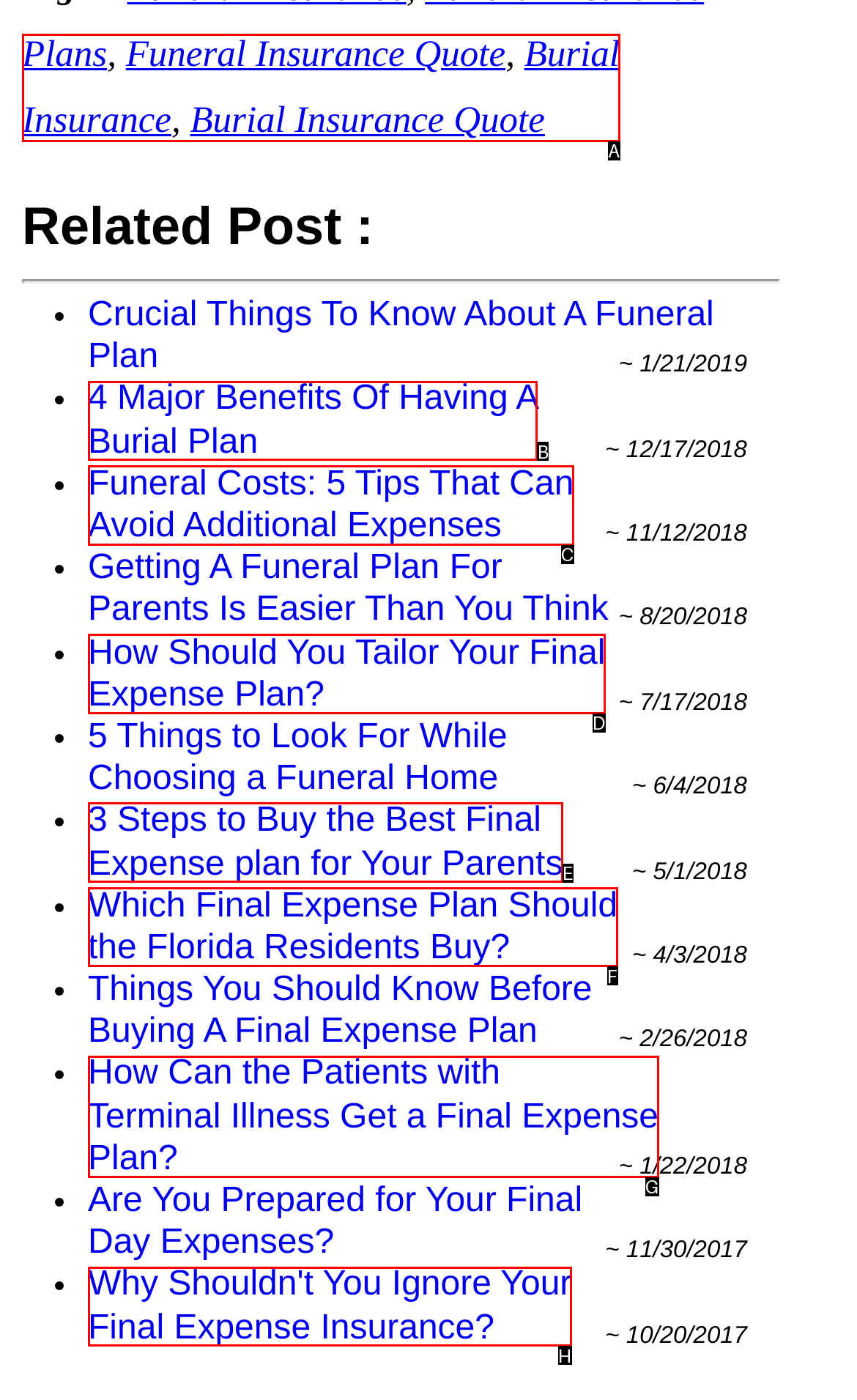Find the HTML element that matches the description: Burial Insurance. Answer using the letter of the best match from the available choices.

A